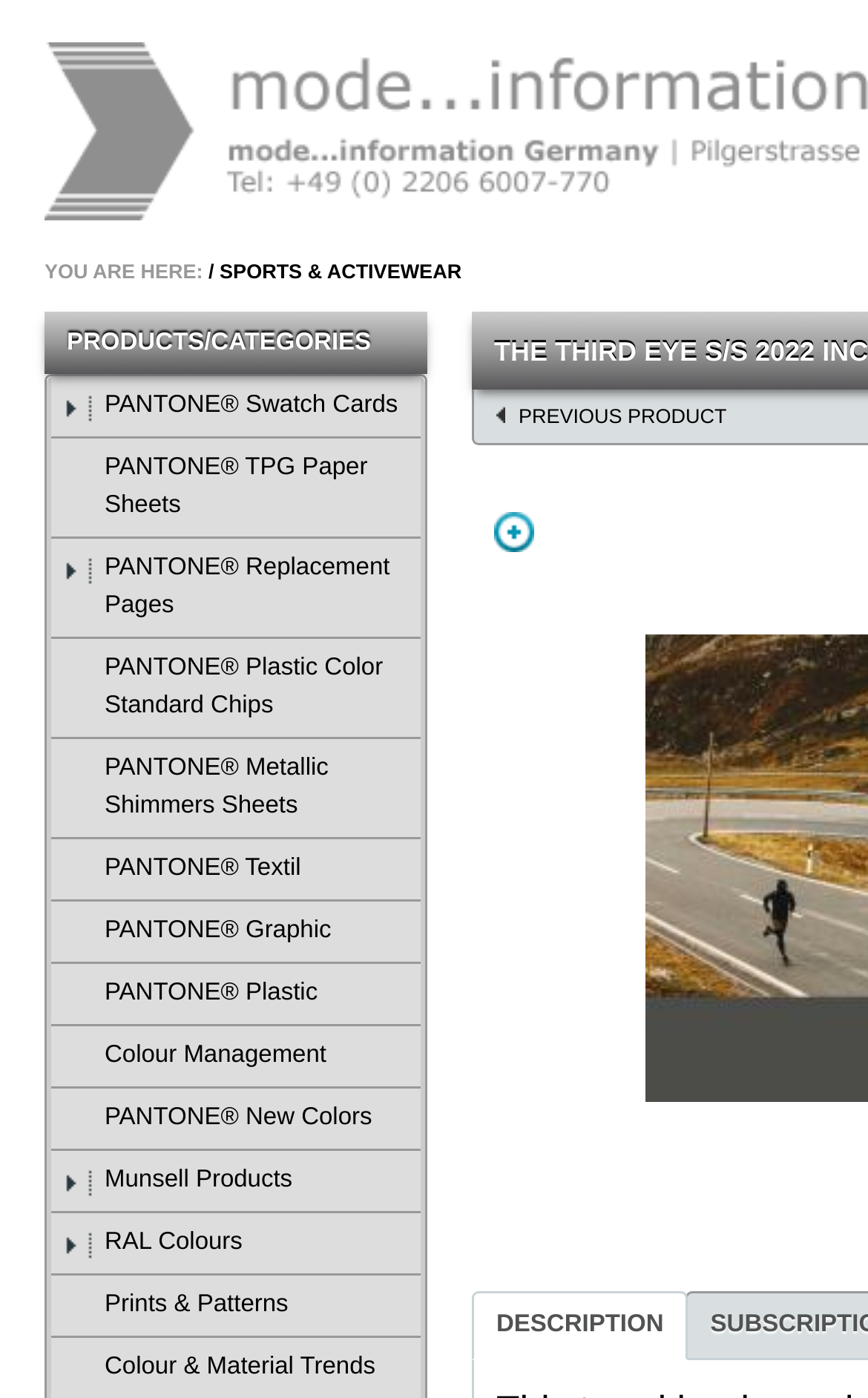How many PANTONE products are listed?
Give a detailed and exhaustive answer to the question.

I counted the number of links starting with 'PANTONE' under the 'PRODUCTS/CATEGORIES' heading, which are 12.